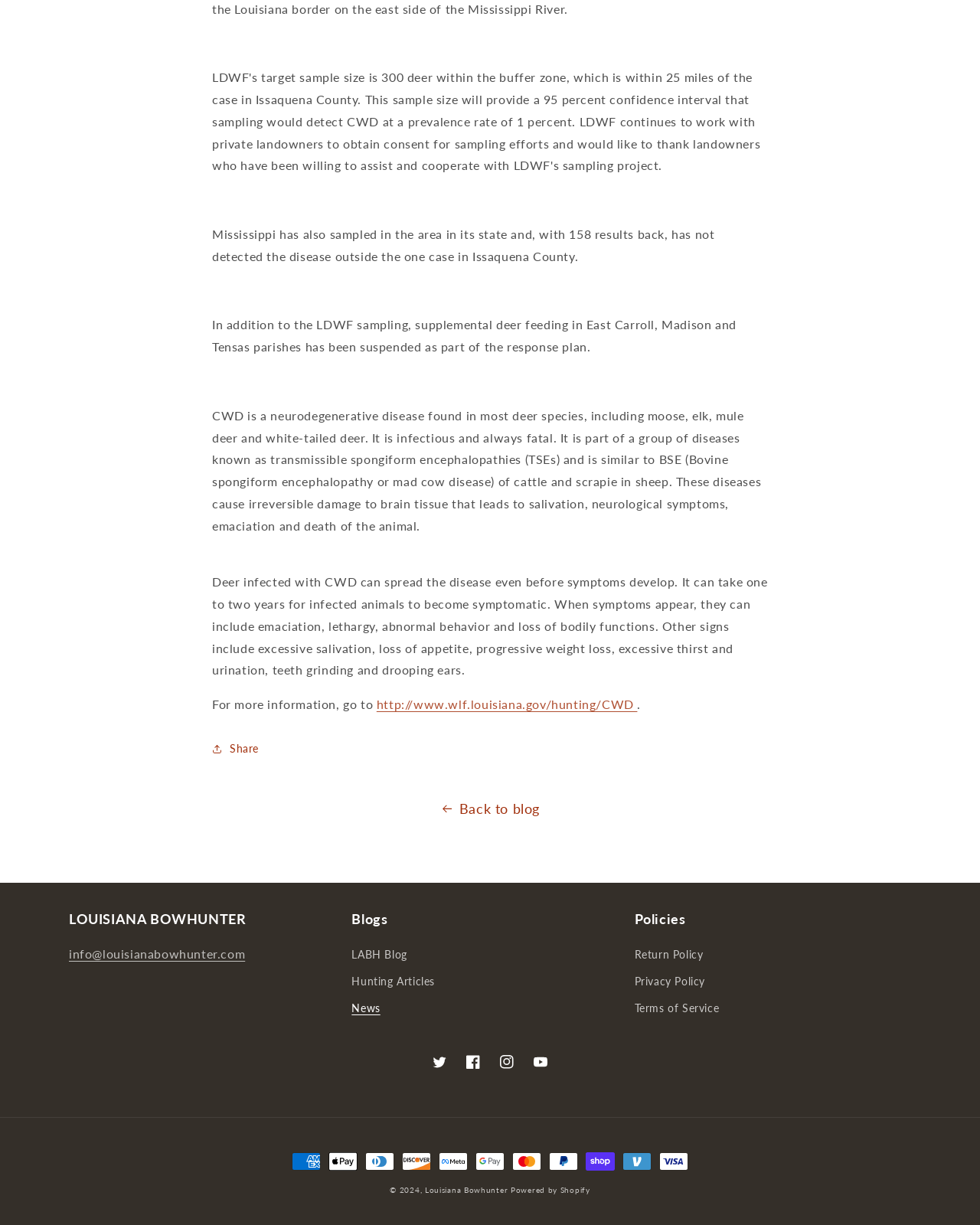Please determine the bounding box coordinates of the section I need to click to accomplish this instruction: "Click the link to learn more about CWD".

[0.384, 0.569, 0.65, 0.581]